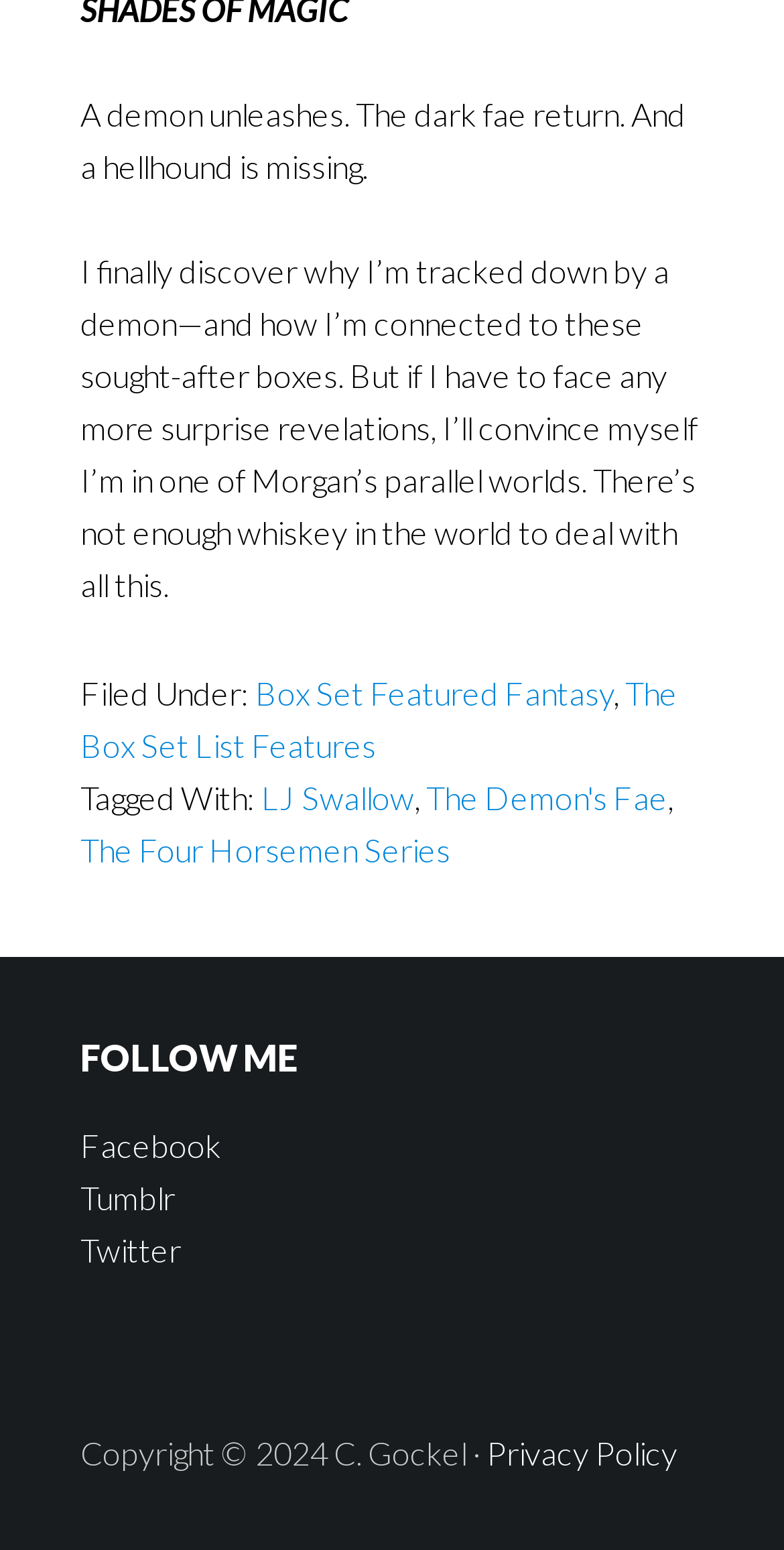Please analyze the image and give a detailed answer to the question:
What is the copyright year?

The static text 'Copyright © 2024 C. Gockel ·' indicates that the copyright year is 2024.